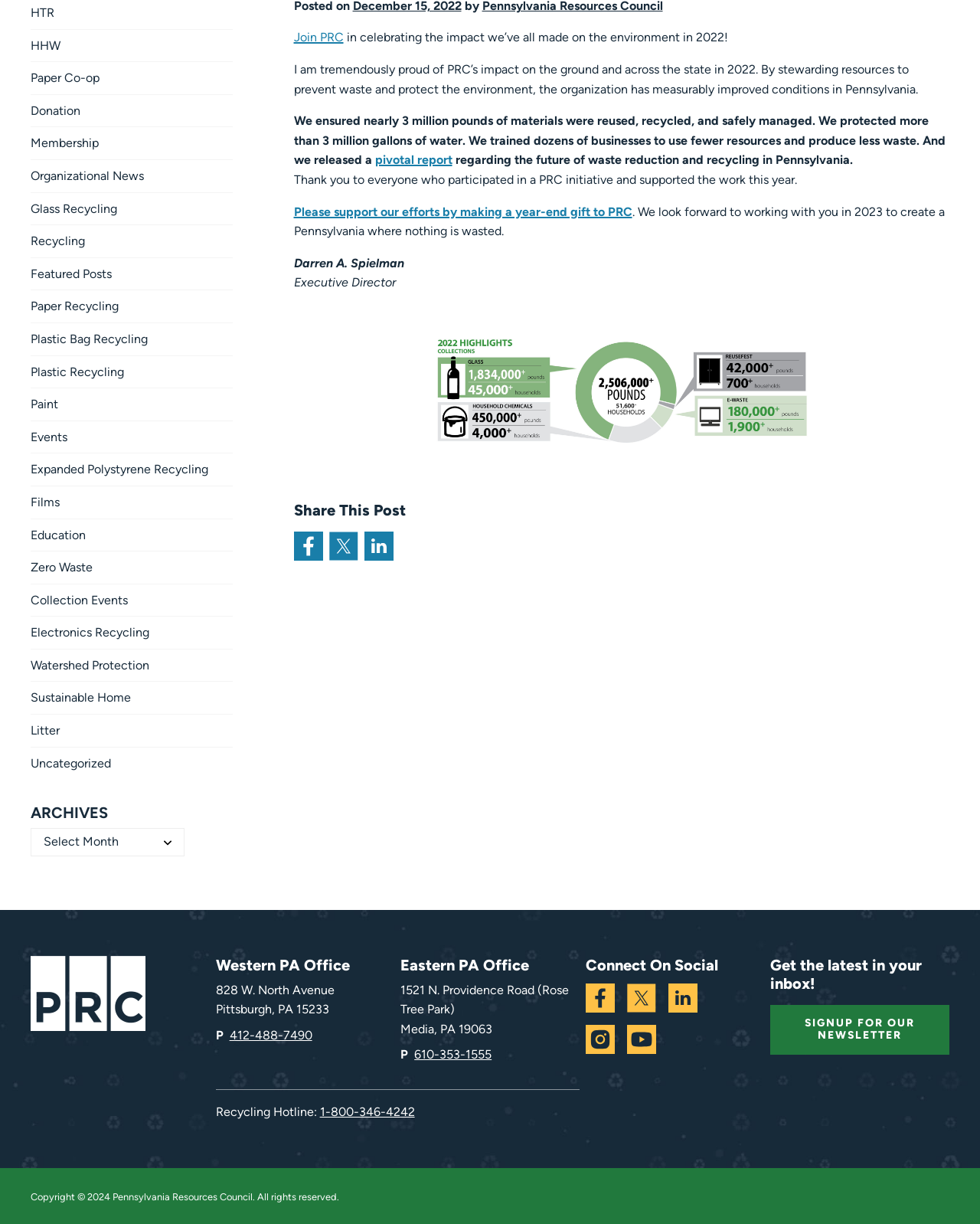Given the element description: "Signup for our Newsletter", predict the bounding box coordinates of this UI element. The coordinates must be four float numbers between 0 and 1, given as [left, top, right, bottom].

[0.786, 0.821, 0.969, 0.862]